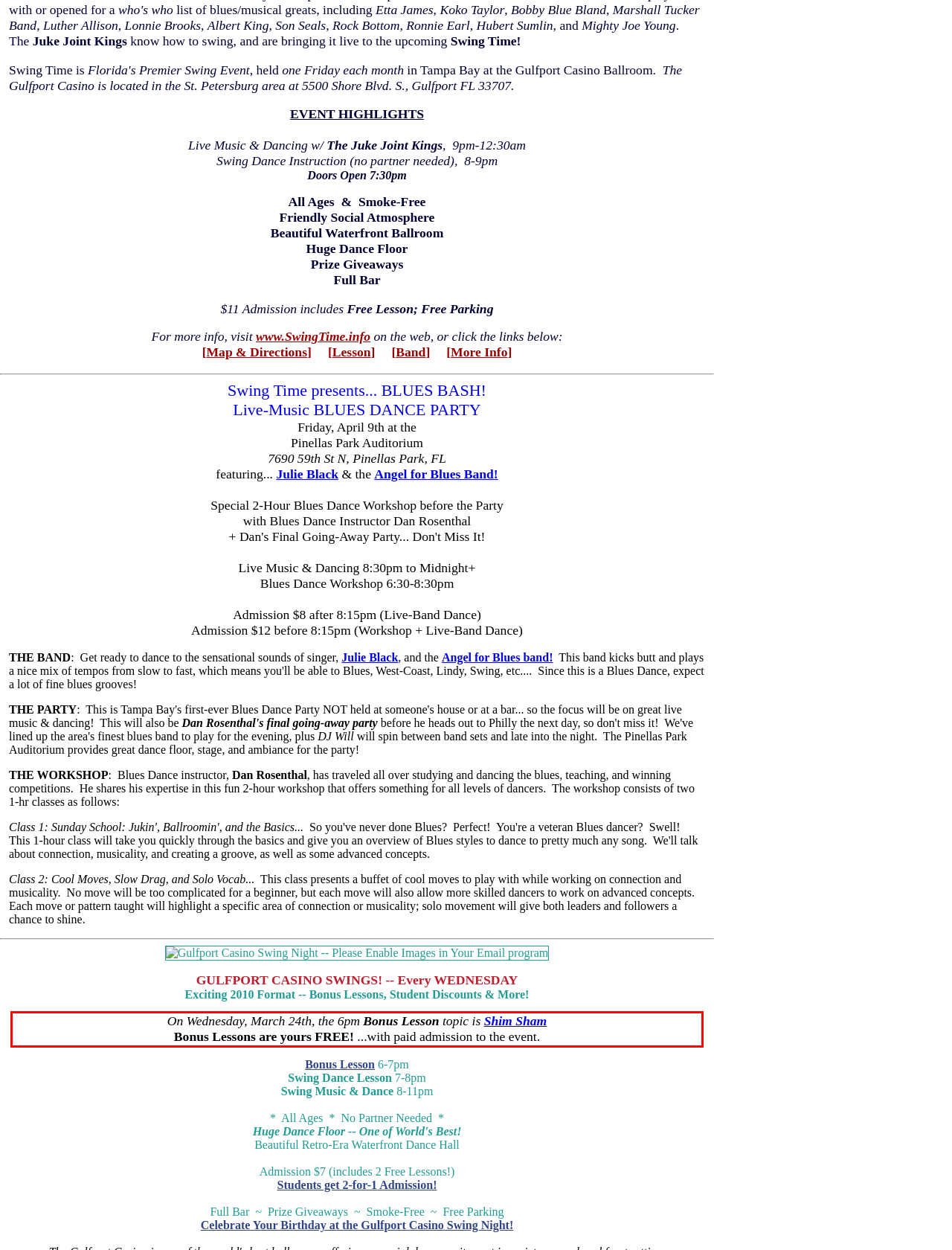You have a screenshot of a webpage with a red bounding box. Use OCR to generate the text contained within this red rectangle.

On Wednesday, March 24th, the 6pm Bonus Lesson topic is Shim Sham Bonus Lessons are yours FREE! ...with paid admission to the event.